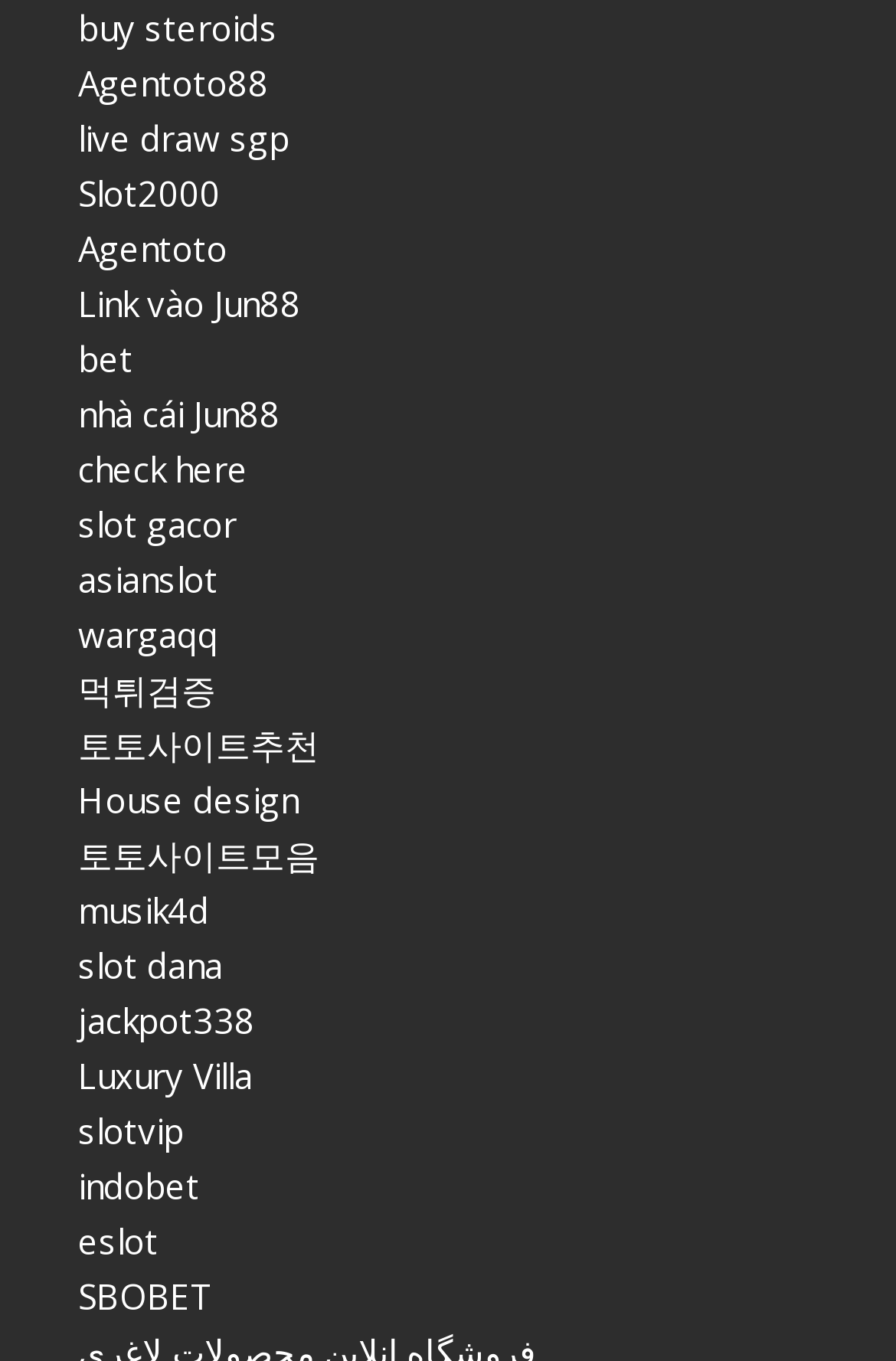Provide a short answer to the following question with just one word or phrase: What is the last link on the webpage?

SBOBET